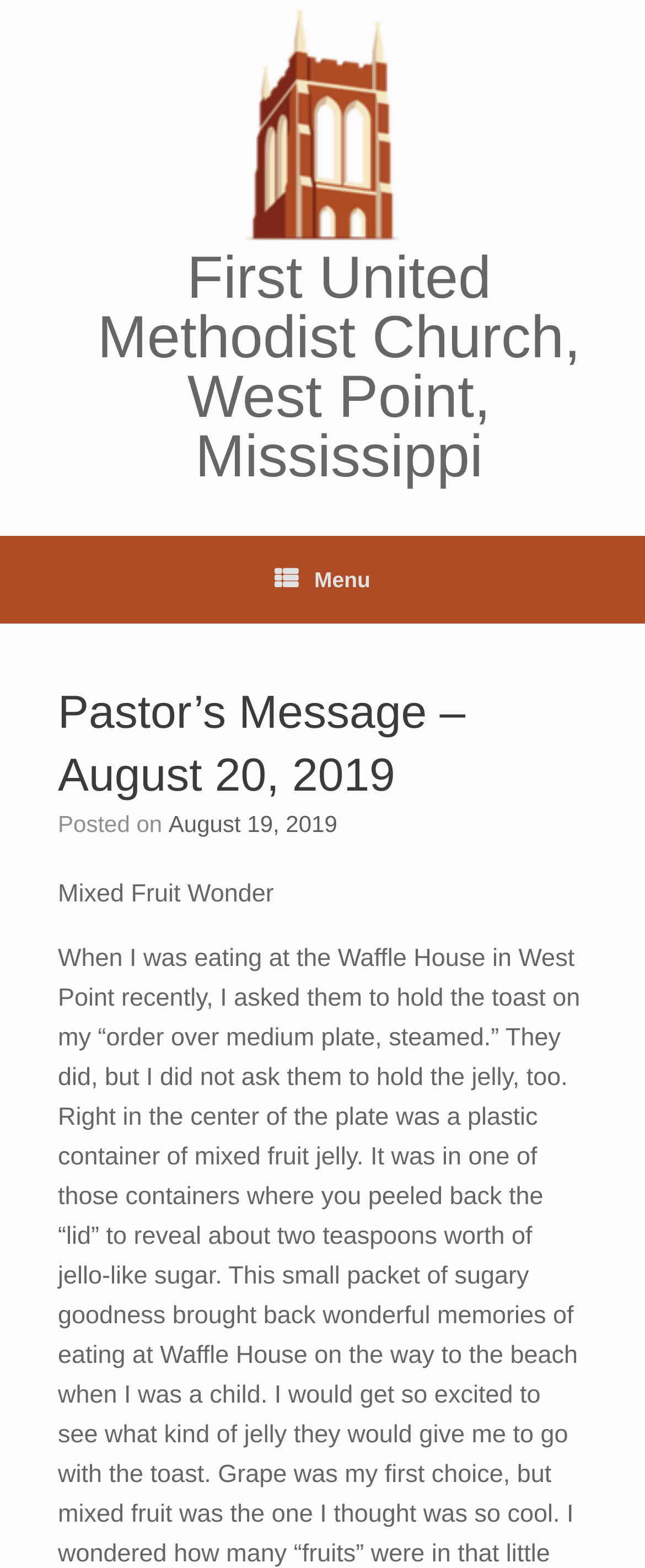Refer to the element description Menu and identify the corresponding bounding box in the screenshot. Format the coordinates as (top-left x, top-left y, bottom-right x, bottom-right y) with values in the range of 0 to 1.

[0.336, 0.342, 0.664, 0.398]